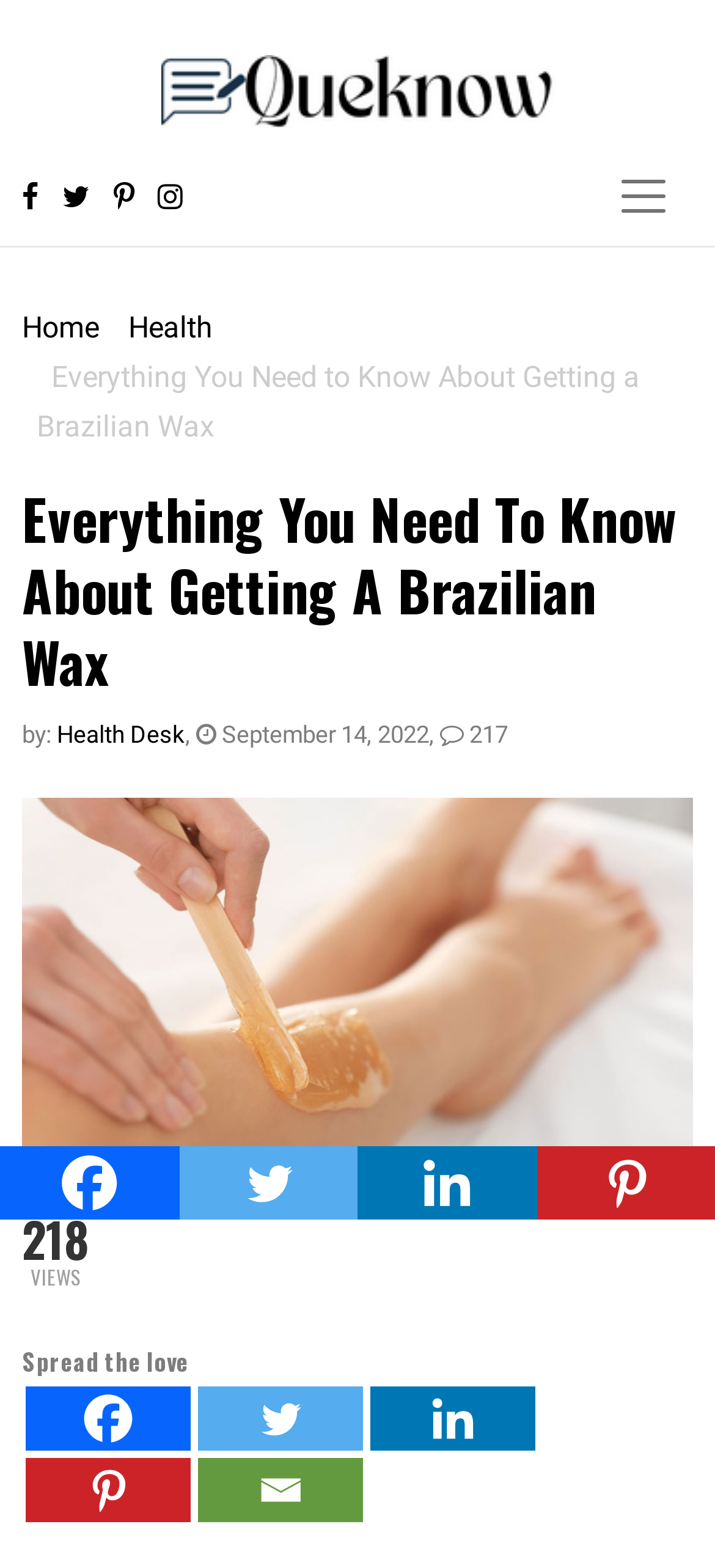What is the name of the logo?
Please give a detailed and thorough answer to the question, covering all relevant points.

The logo is located at the top left corner of the webpage, and it is an image with the text 'Queknow Logo'.